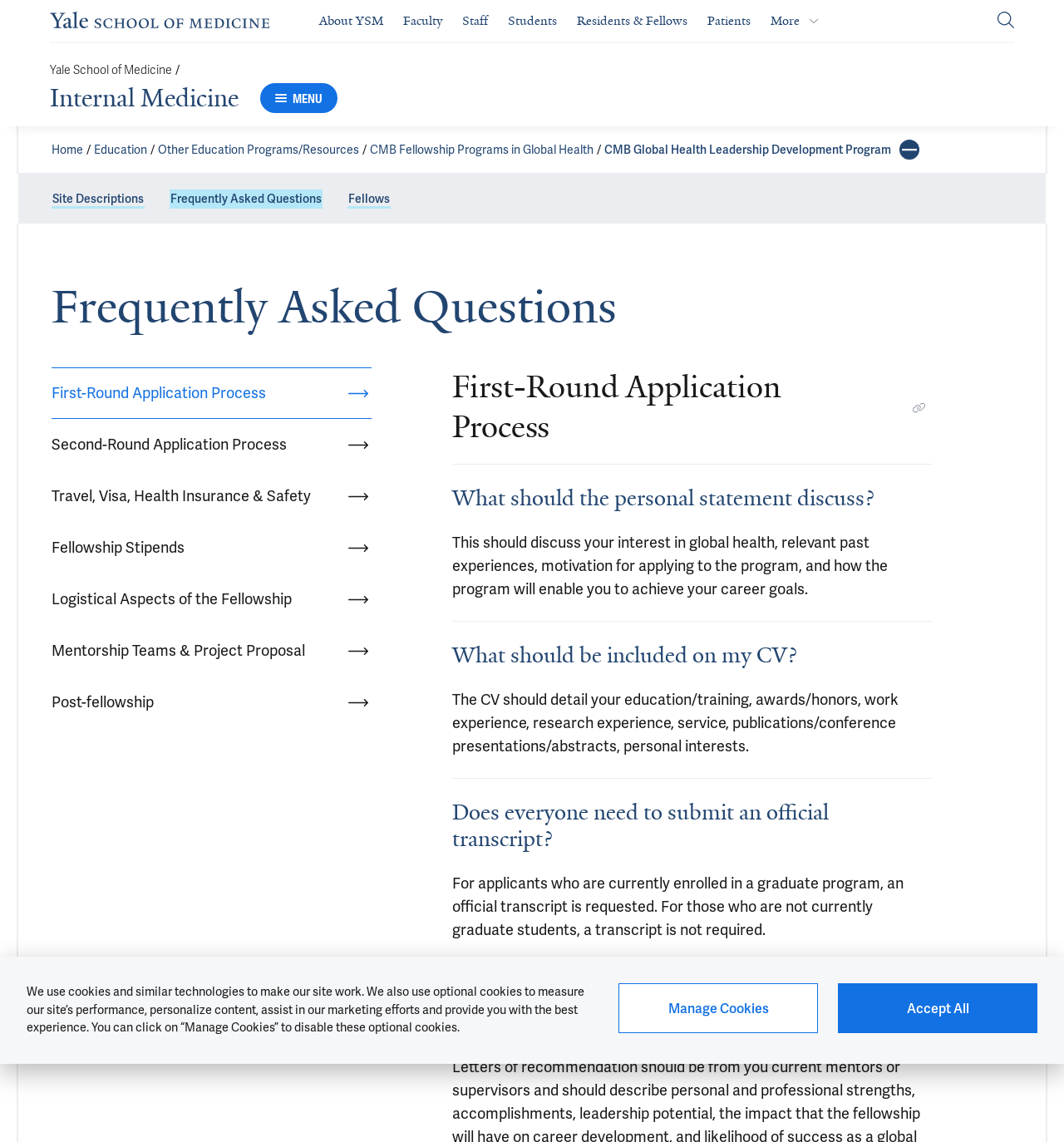Please find and report the bounding box coordinates of the element to click in order to perform the following action: "Go to Frequently Asked Questions page". The coordinates should be expressed as four float numbers between 0 and 1, in the format [left, top, right, bottom].

[0.159, 0.166, 0.303, 0.183]